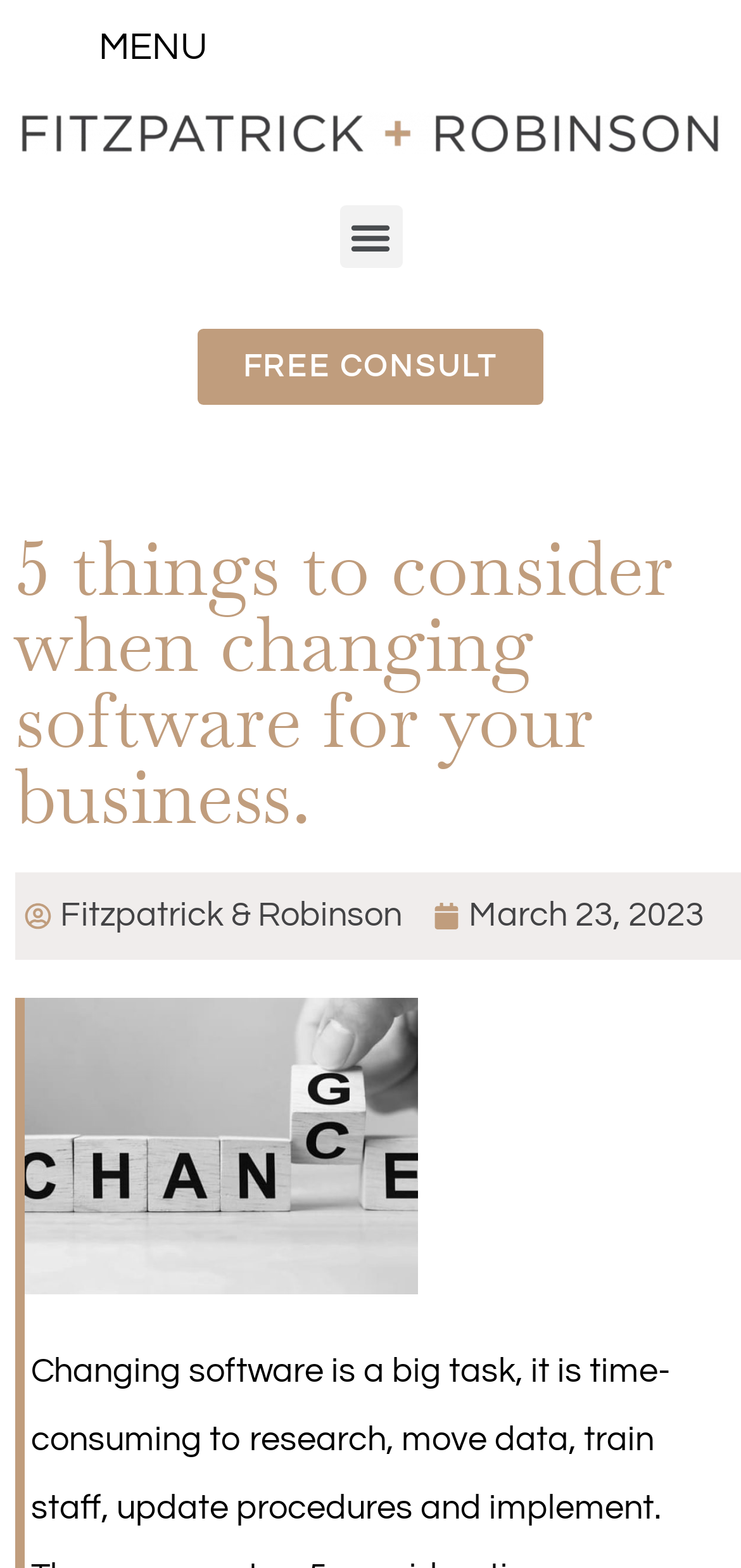What is the topic of the webpage?
Based on the screenshot, provide a one-word or short-phrase response.

Changing software for business